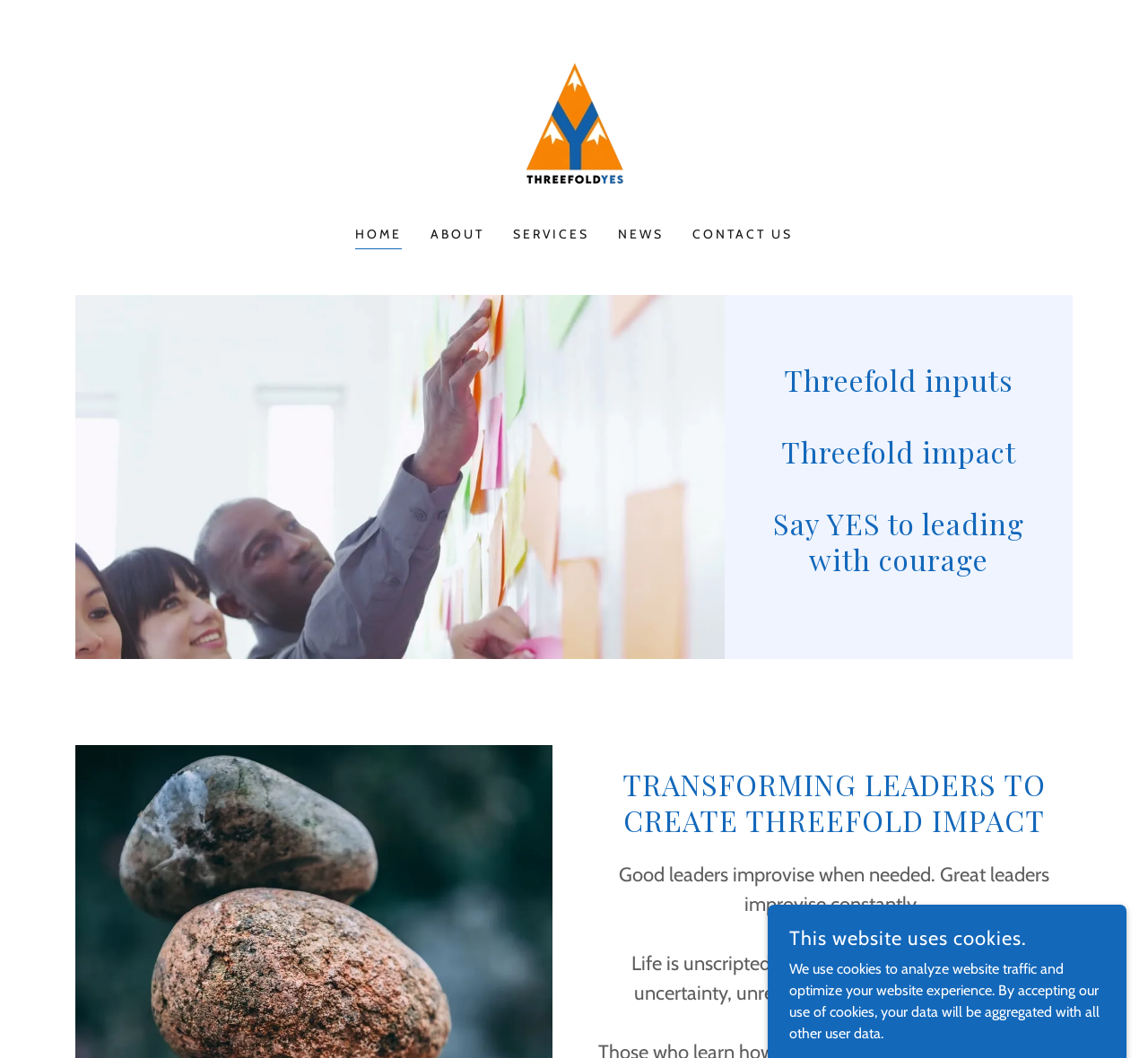Answer the question below in one word or phrase:
What is the company name?

ThreefoldYes, LLC